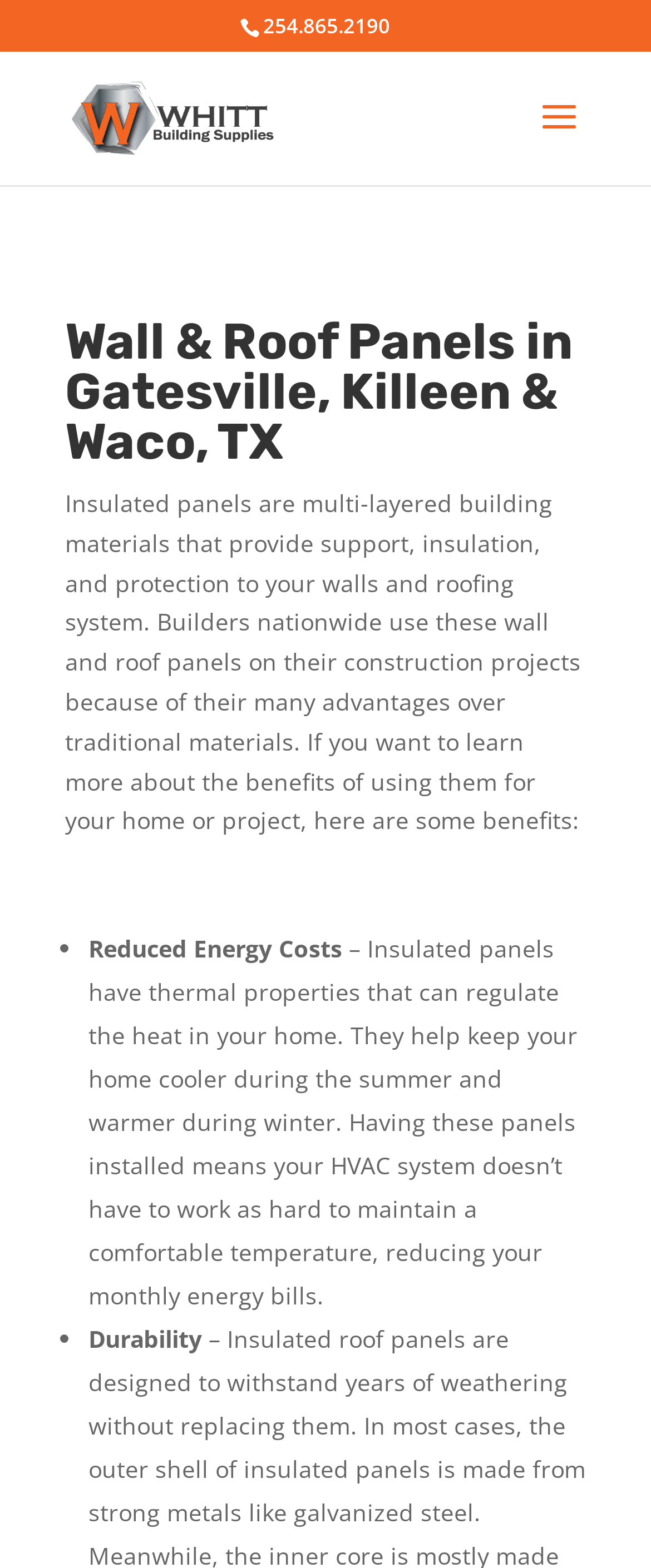Generate the text content of the main heading of the webpage.

Wall & Roof Panels in Gatesville, Killeen & Waco, TX